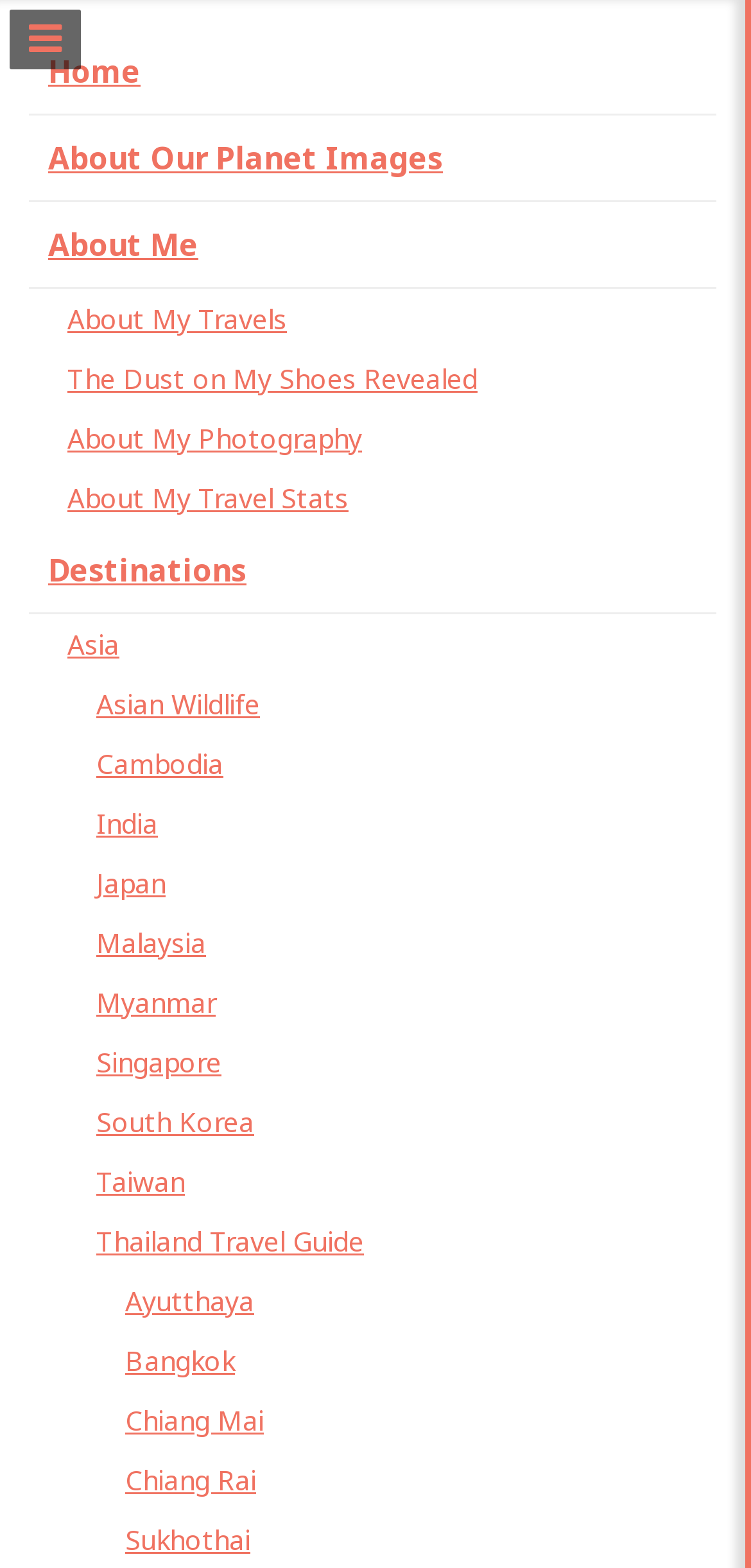Locate the bounding box coordinates of the clickable region to complete the following instruction: "go to destinations."

[0.038, 0.336, 0.954, 0.392]